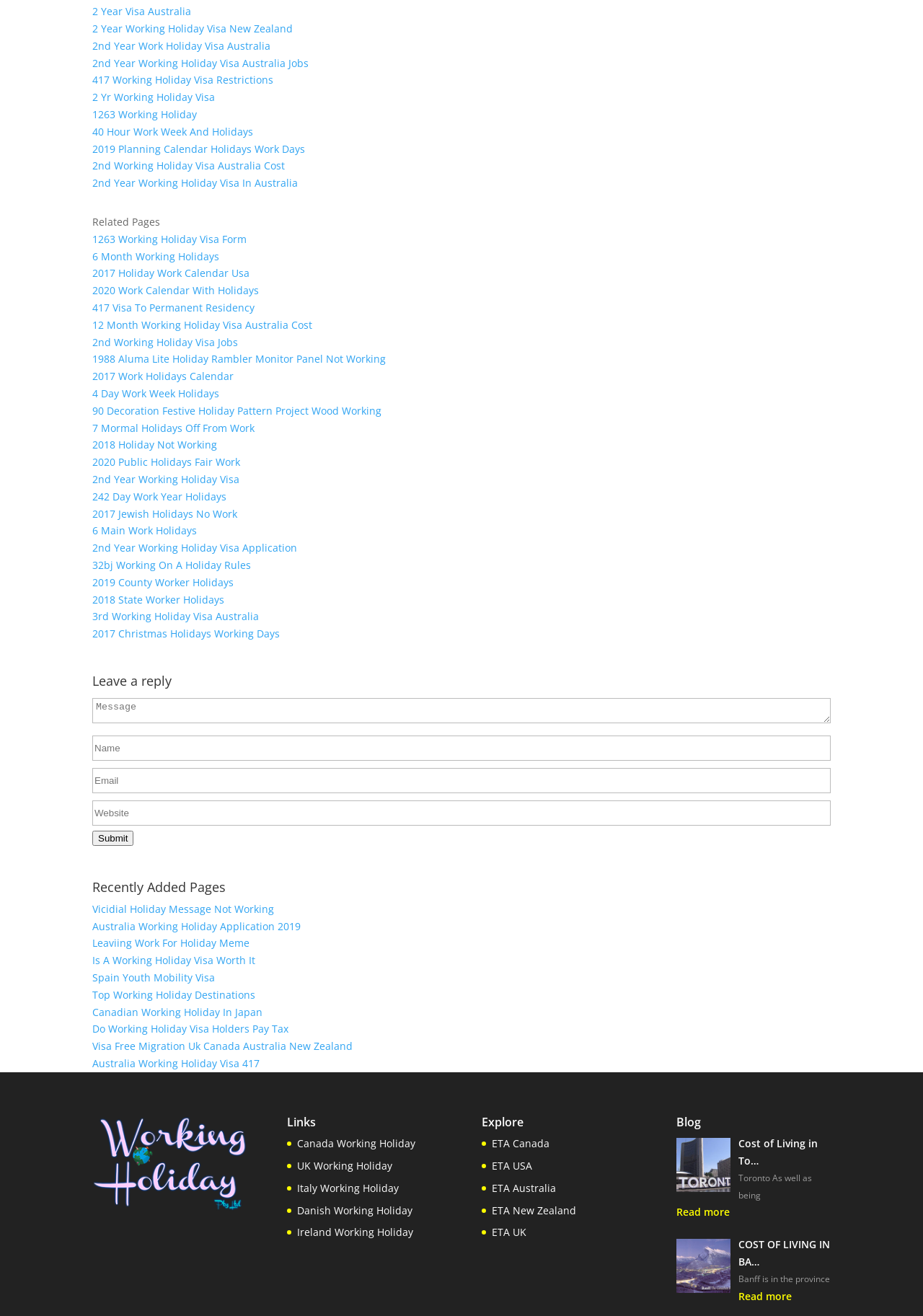Determine the coordinates of the bounding box that should be clicked to complete the instruction: "Submit the form". The coordinates should be represented by four float numbers between 0 and 1: [left, top, right, bottom].

[0.1, 0.639, 0.145, 0.65]